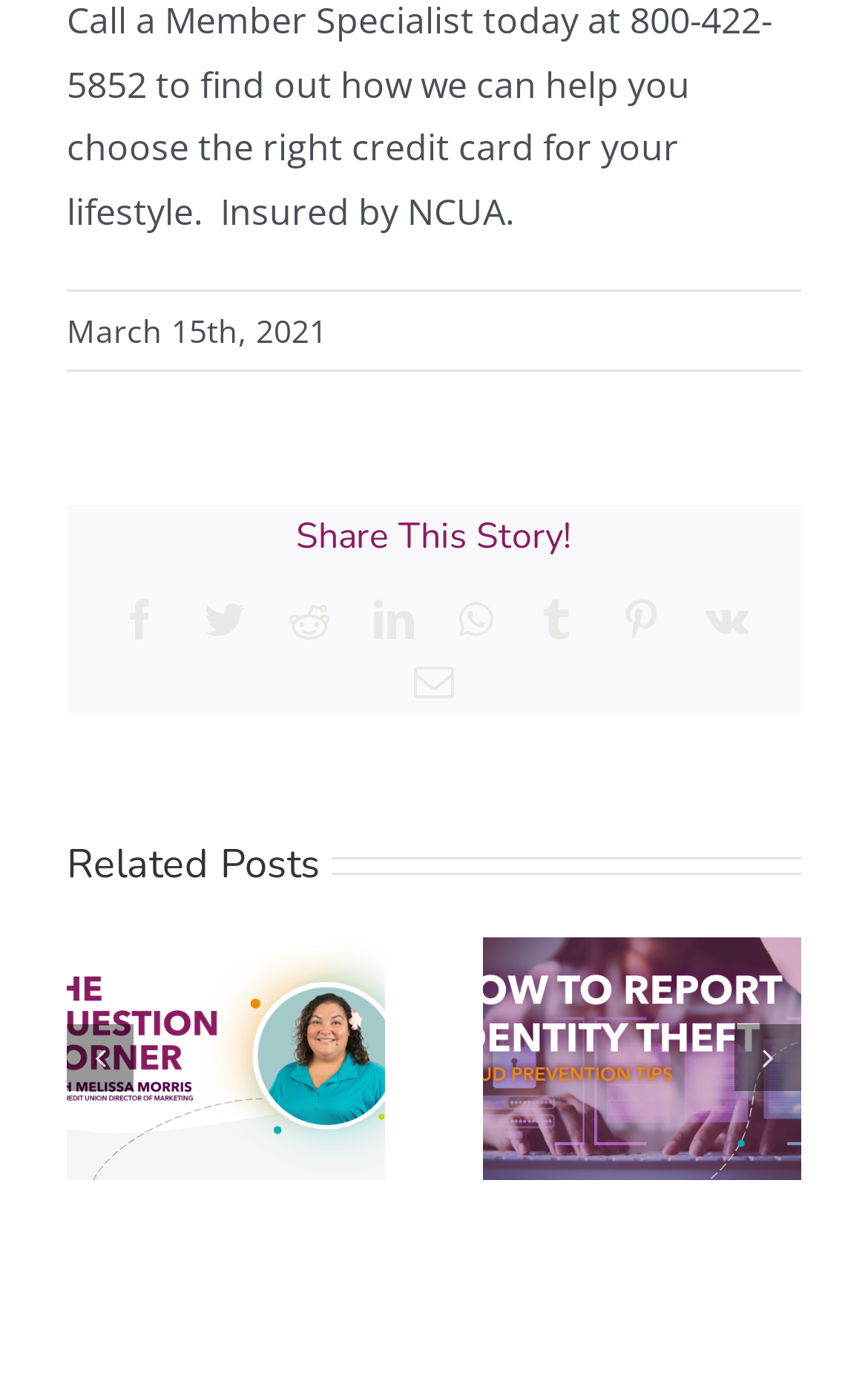What are the navigation buttons at the bottom?
Can you give a detailed and elaborate answer to the question?

The navigation buttons at the bottom of the webpage are 'Previous' and 'Next', which allow users to navigate through multiple pages of content.